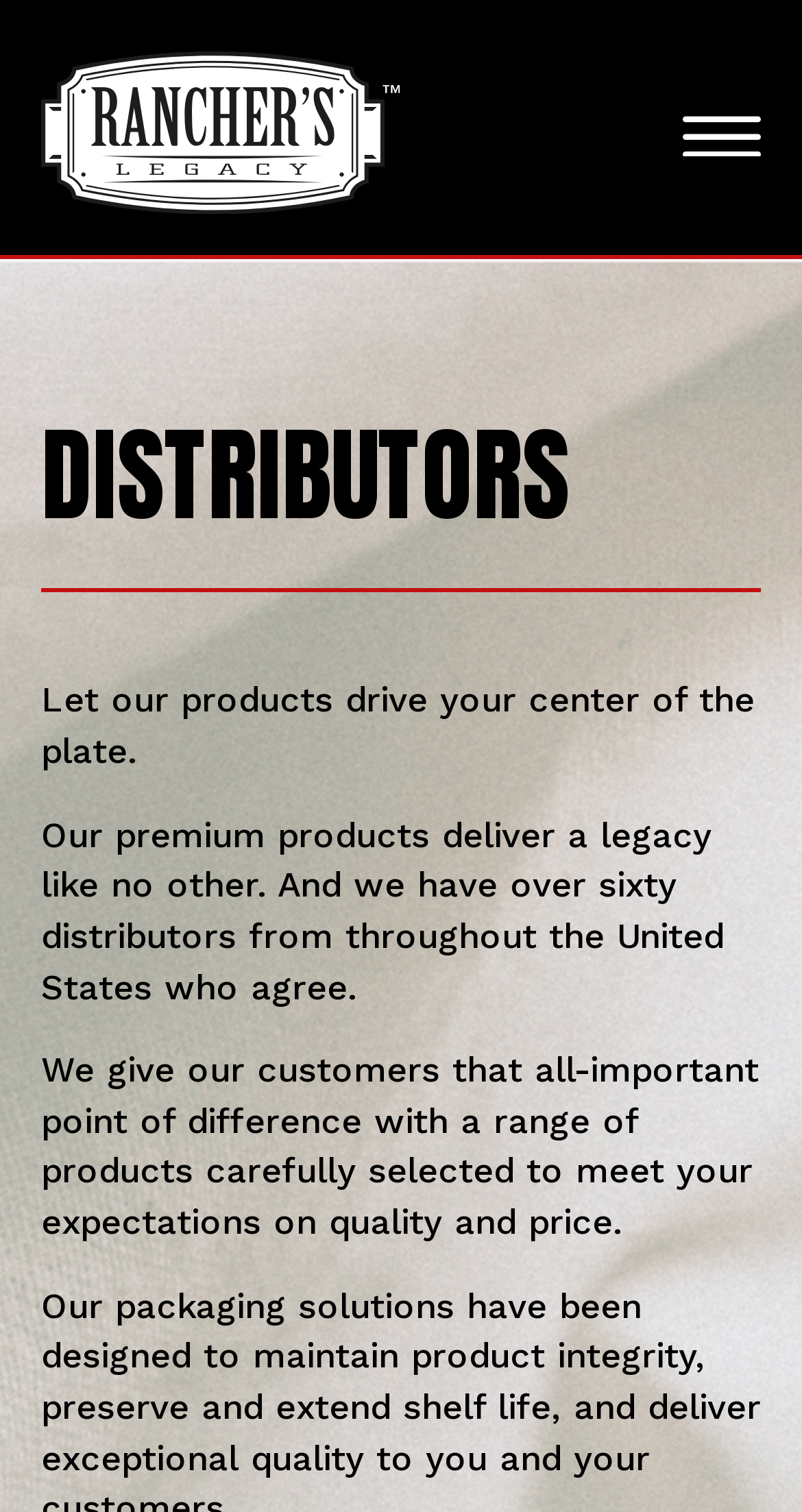Respond to the question below with a concise word or phrase:
How many images are on the page?

2